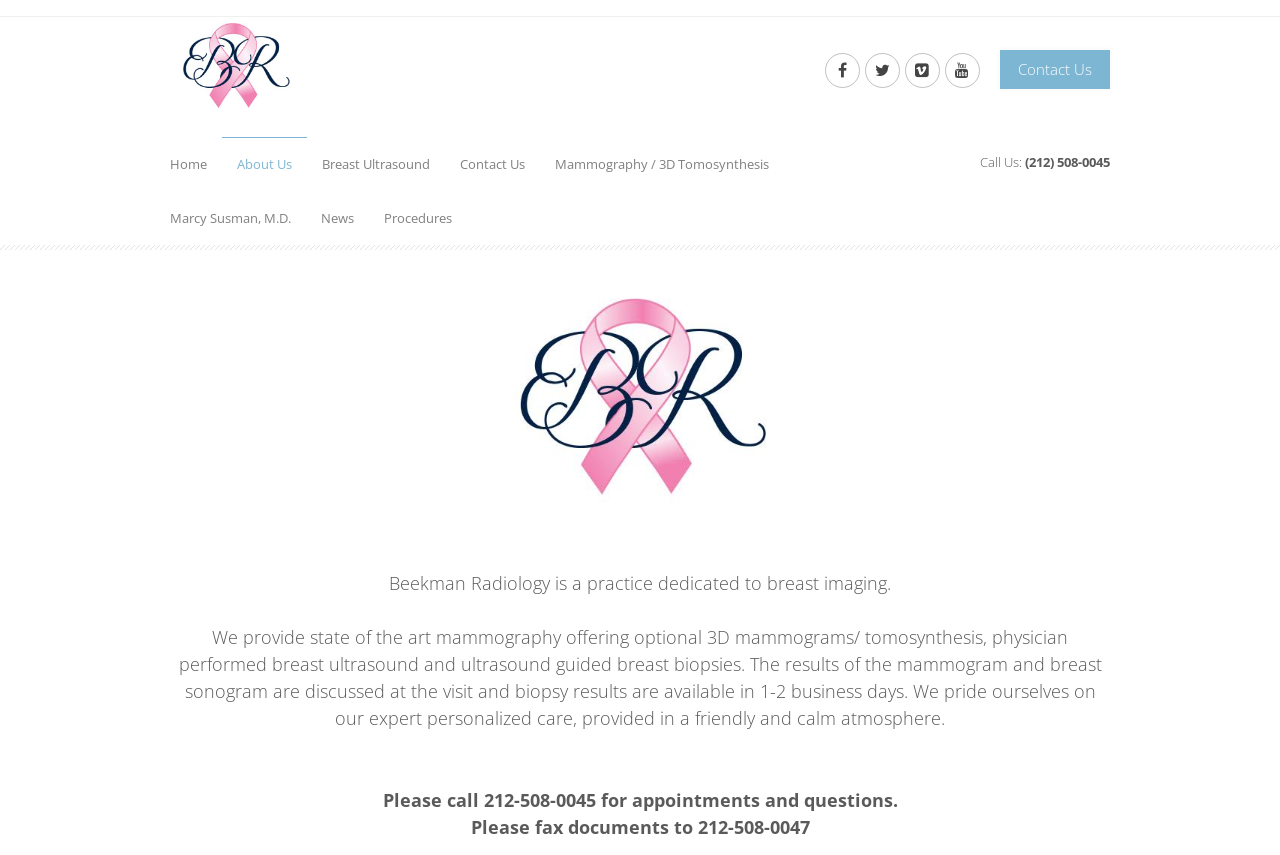Identify the bounding box coordinates for the region to click in order to carry out this instruction: "Call the phone number". Provide the coordinates using four float numbers between 0 and 1, formatted as [left, top, right, bottom].

[0.801, 0.179, 0.867, 0.2]